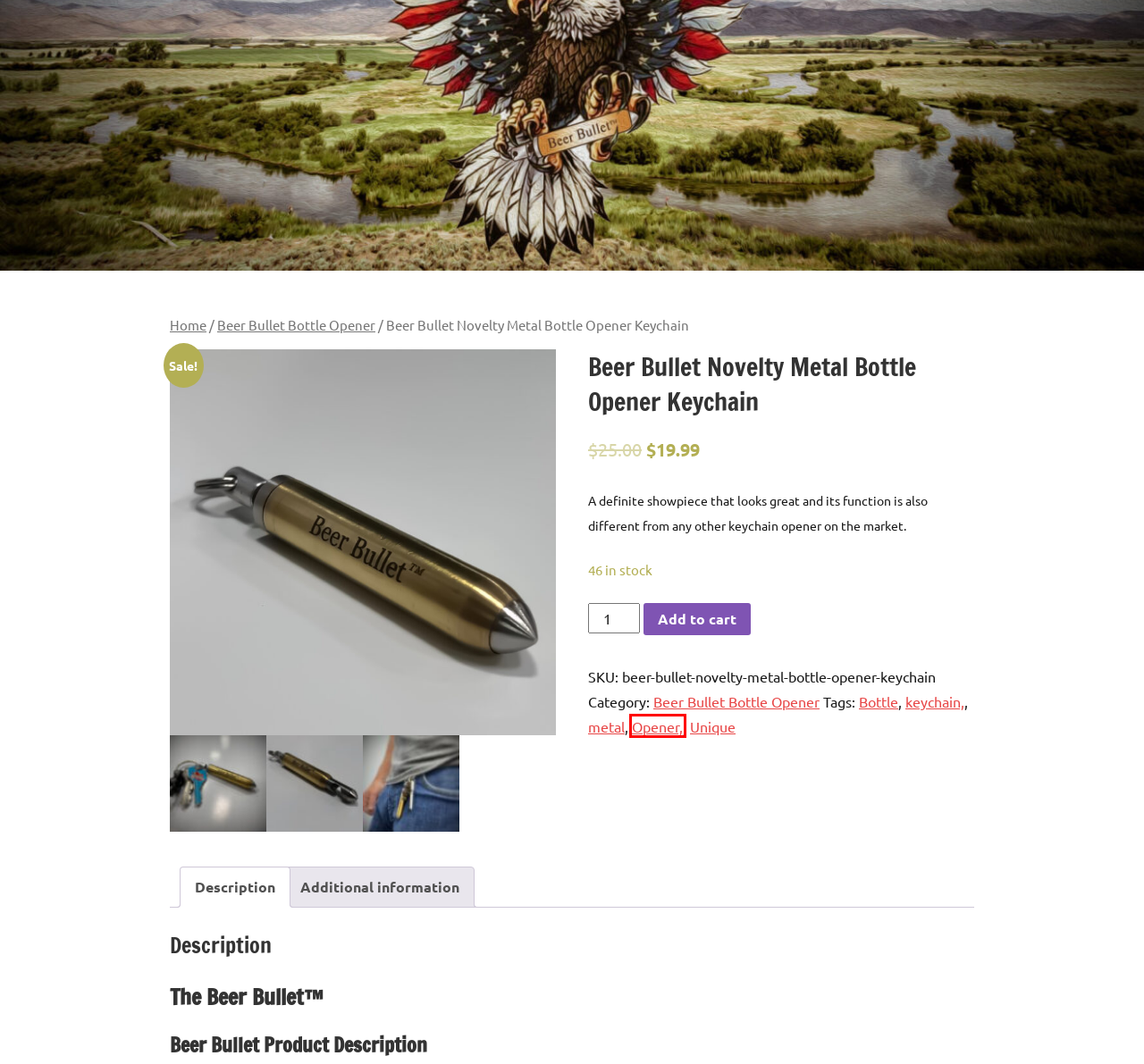You are presented with a screenshot of a webpage containing a red bounding box around an element. Determine which webpage description best describes the new webpage after clicking on the highlighted element. Here are the candidates:
A. Privacy Policy – BEER BULLET
B. Unique – BEER BULLET
C. Beer Bullet Bottle Opener – BEER BULLET
D. BEER BULLET – DESIGNER BOTTLE OPENER KEYCHAIN
E. keychain, – BEER BULLET
F. Bottle – BEER BULLET
G. metal – BEER BULLET
H. Opener, – BEER BULLET

H